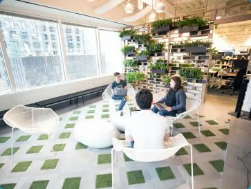Elaborate on the image with a comprehensive description.

In a modern office space designed for collaboration and creativity, three individuals engage in a lively discussion while seated in a stylish, contemporary setting. The room features large windows that allow natural light to flood in, enhancing the vibrant atmosphere. A green wall, adorned with various plants, creates a refreshing backdrop, emphasizing a commitment to sustainability and well-being in the workplace. The unique furniture includes comfortable chairs and a circular, low table, fostering an informal yet productive vibe. This inviting space reflects a progressive work culture, ideal for brainstorming and teamwork.